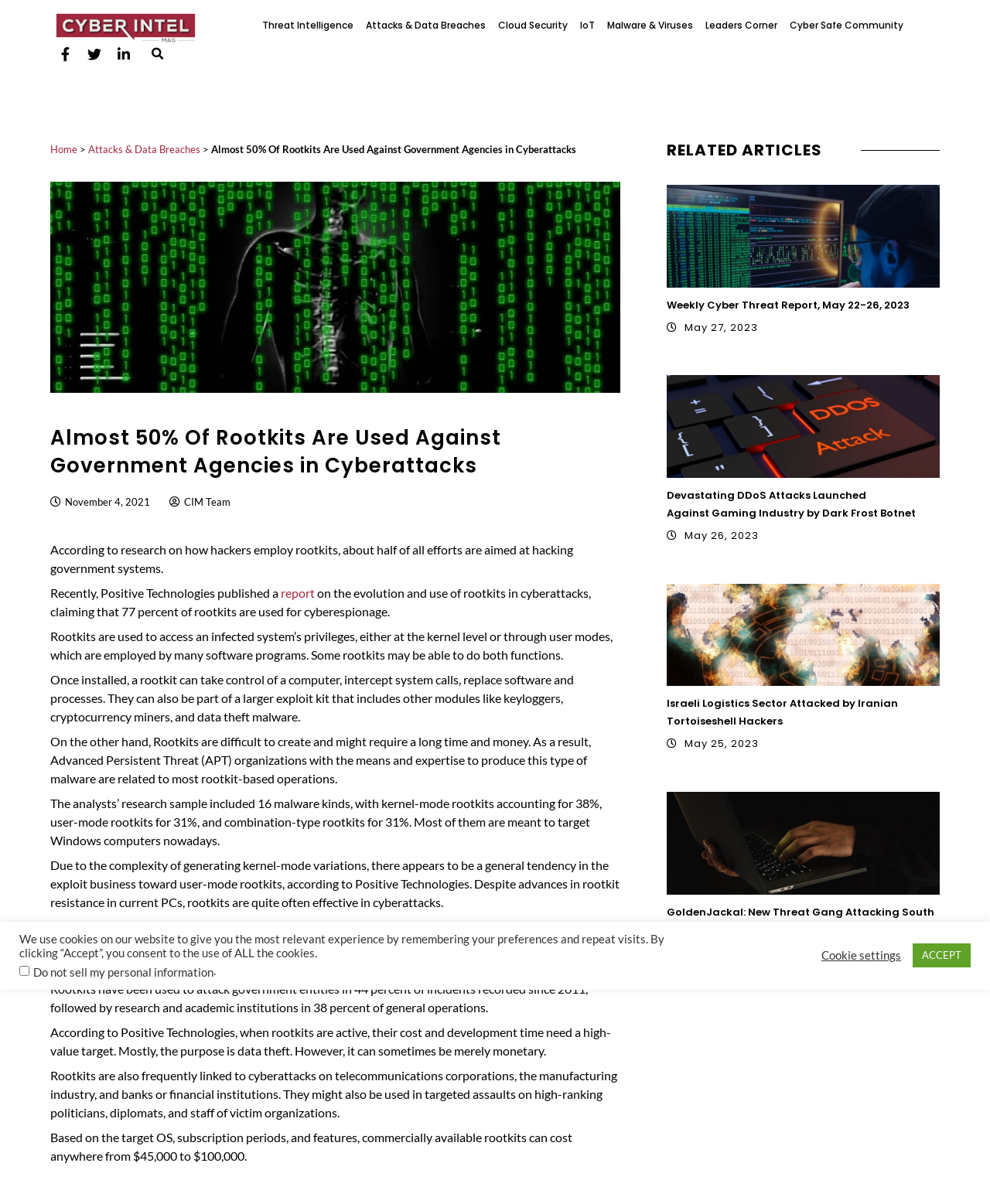Highlight the bounding box coordinates of the region I should click on to meet the following instruction: "Click on Threat Intelligence".

[0.265, 0.008, 0.357, 0.034]